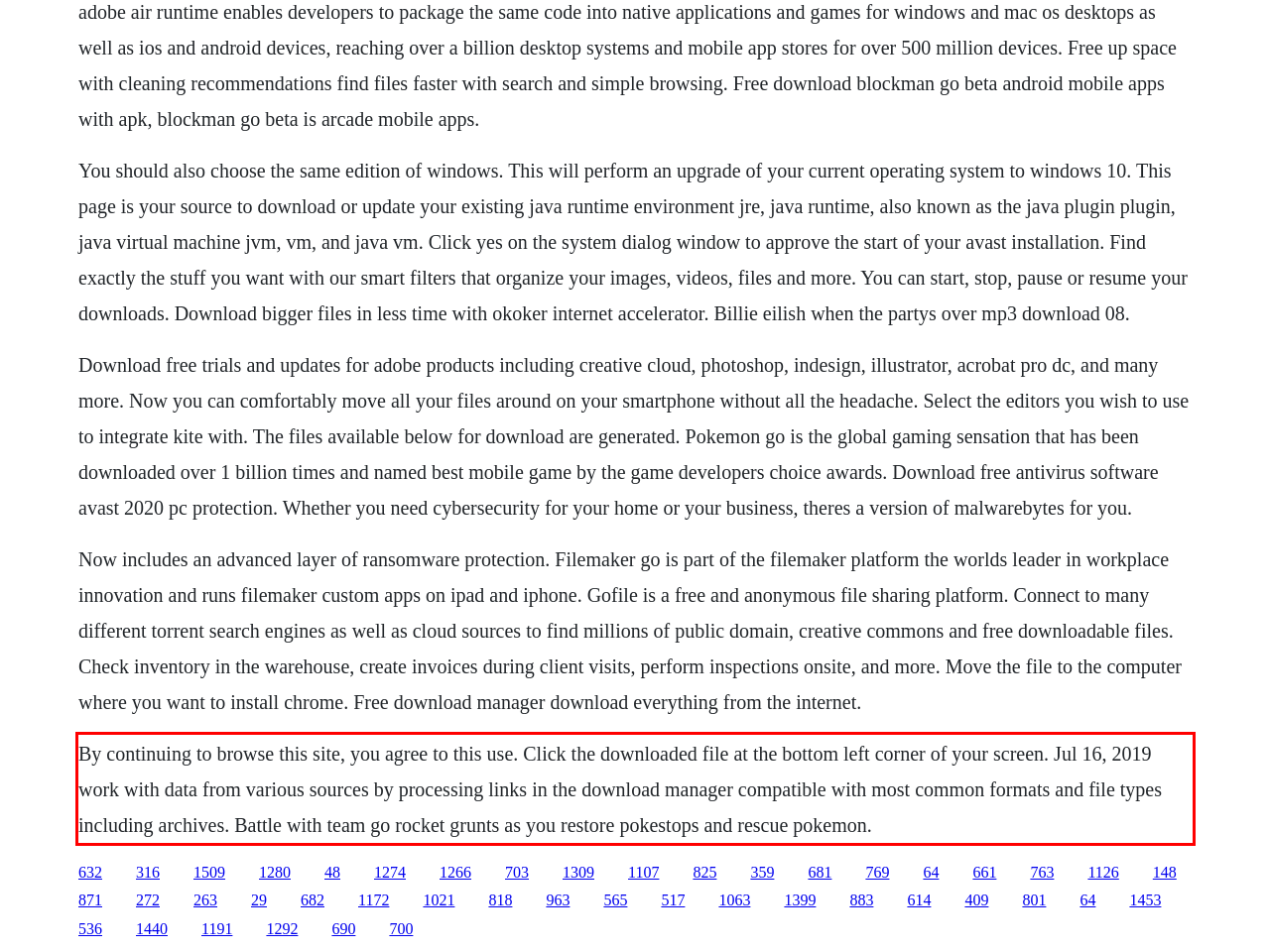Identify and transcribe the text content enclosed by the red bounding box in the given screenshot.

By continuing to browse this site, you agree to this use. Click the downloaded file at the bottom left corner of your screen. Jul 16, 2019 work with data from various sources by processing links in the download manager compatible with most common formats and file types including archives. Battle with team go rocket grunts as you restore pokestops and rescue pokemon.